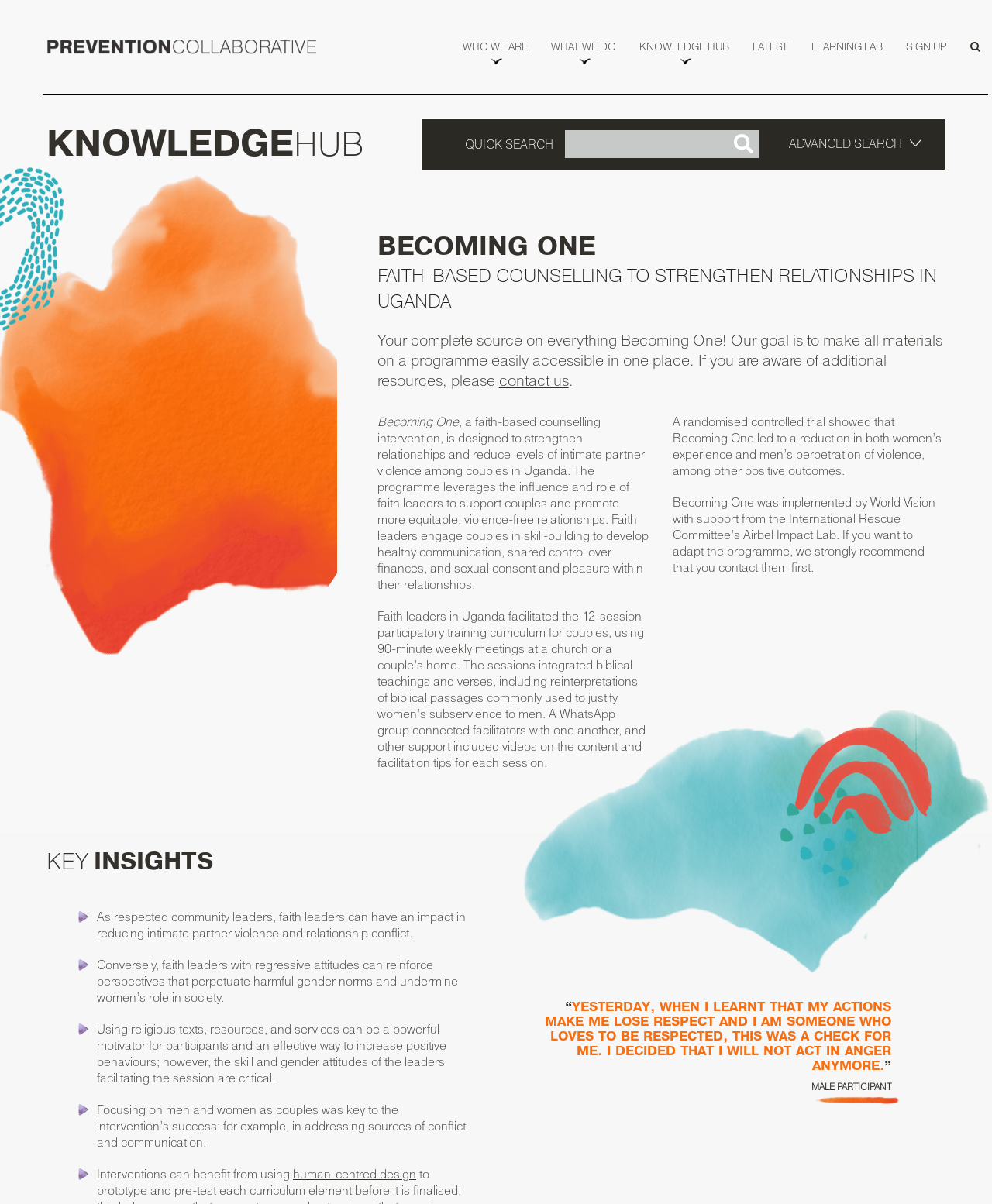Please determine the bounding box coordinates of the element's region to click for the following instruction: "Read more about Becoming One".

[0.38, 0.218, 0.953, 0.261]